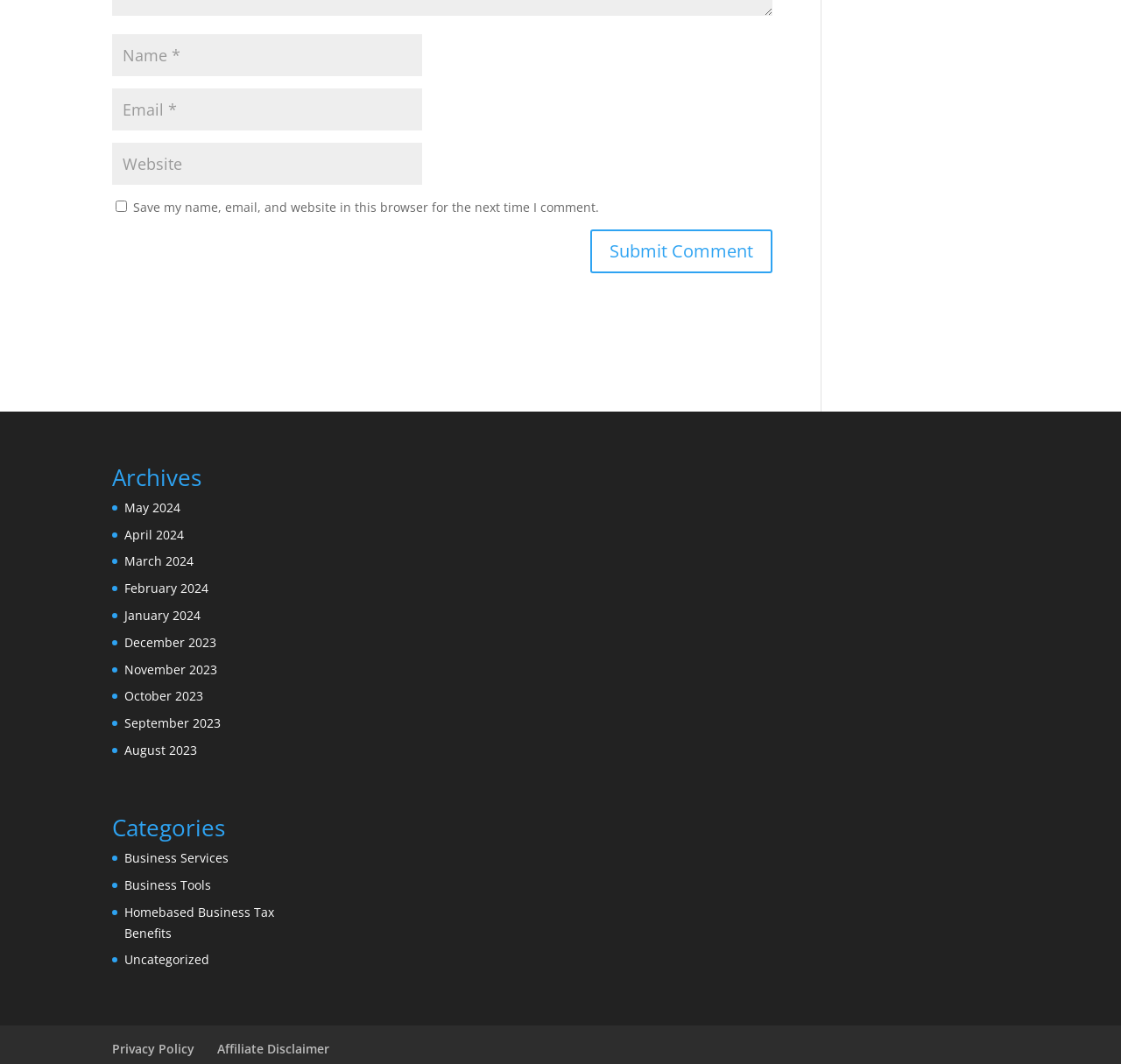Please give a concise answer to this question using a single word or phrase: 
What is the text of the button?

Submit Comment